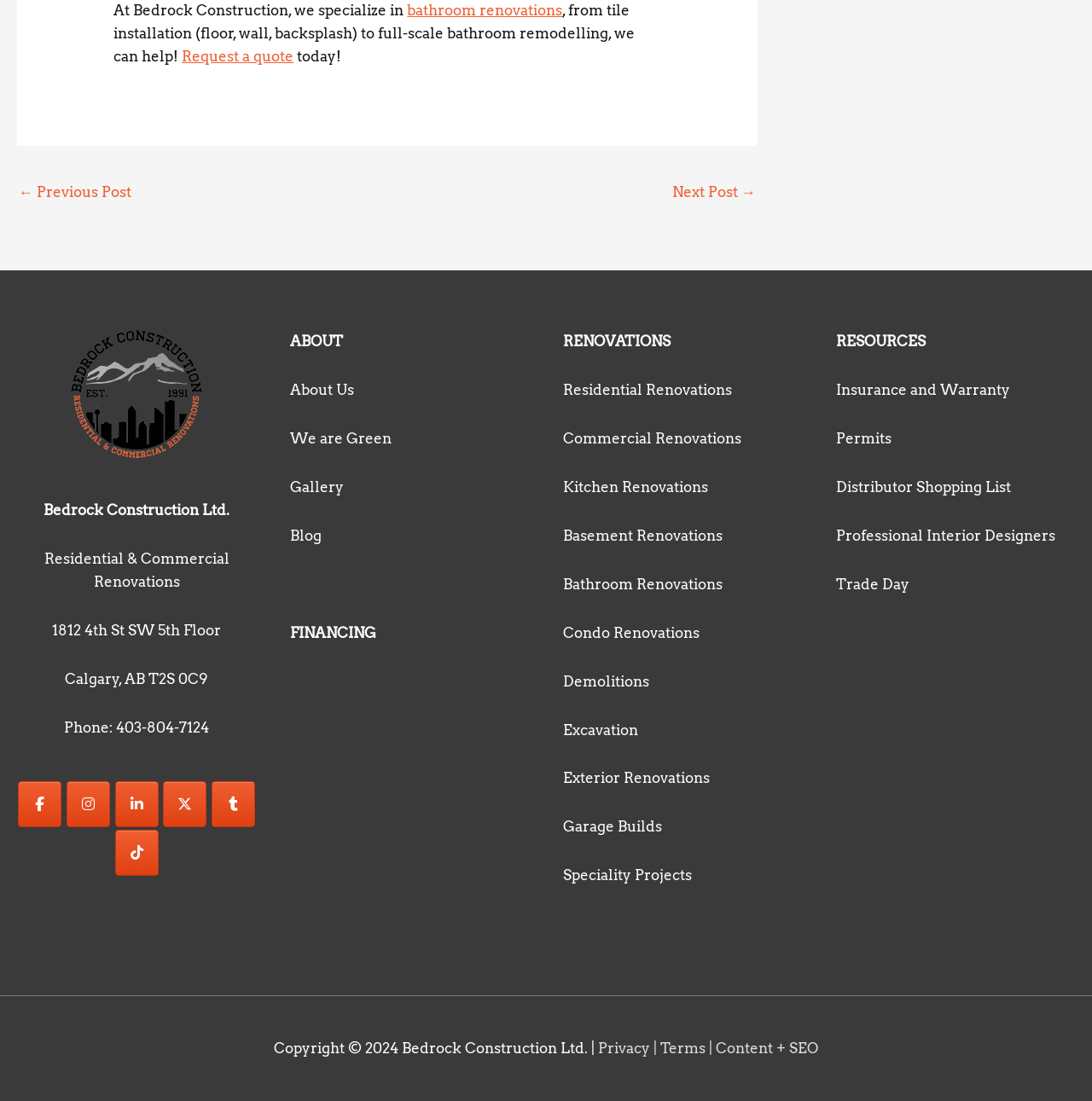How many social media platforms does Bedrock Construction have?
Give a detailed response to the question by analyzing the screenshot.

Bedrock Construction has links to six social media platforms: Facebook, Instagram, Linkedin, Twitter, Tumblr, and Tiktok, which are listed at the bottom of the webpage.